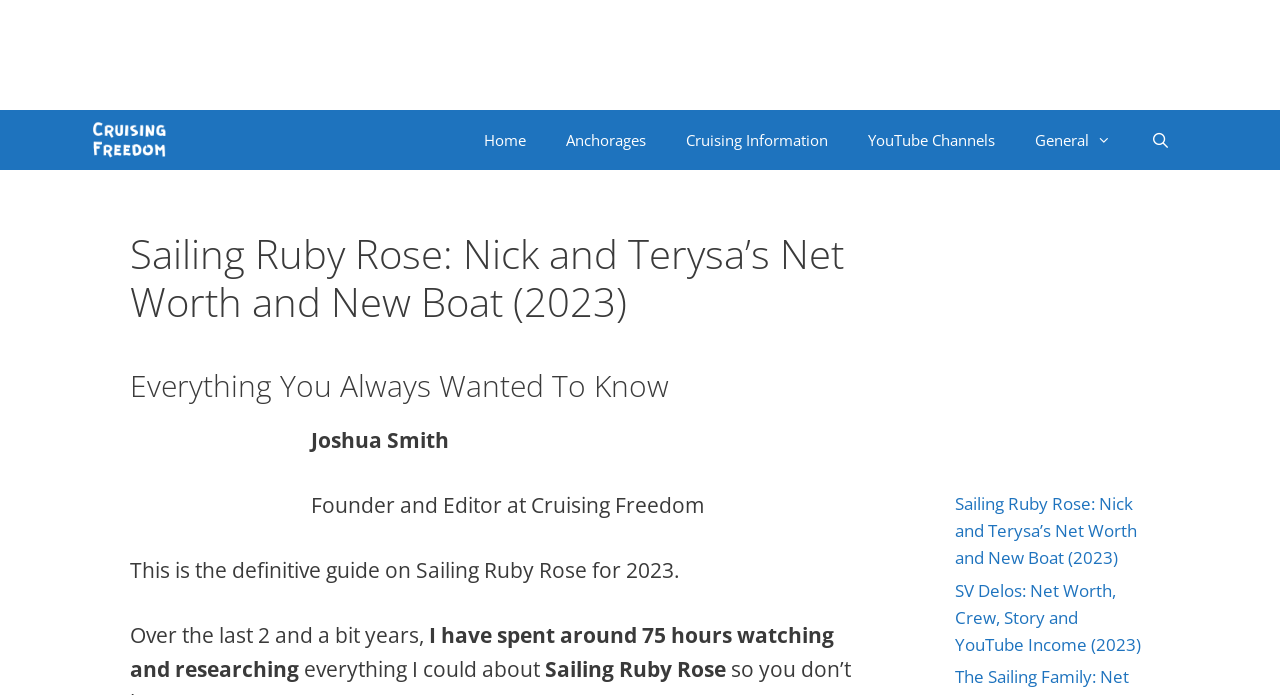What is the name of the founder and editor at Cruising Freedom?
Answer briefly with a single word or phrase based on the image.

Joshua Smith